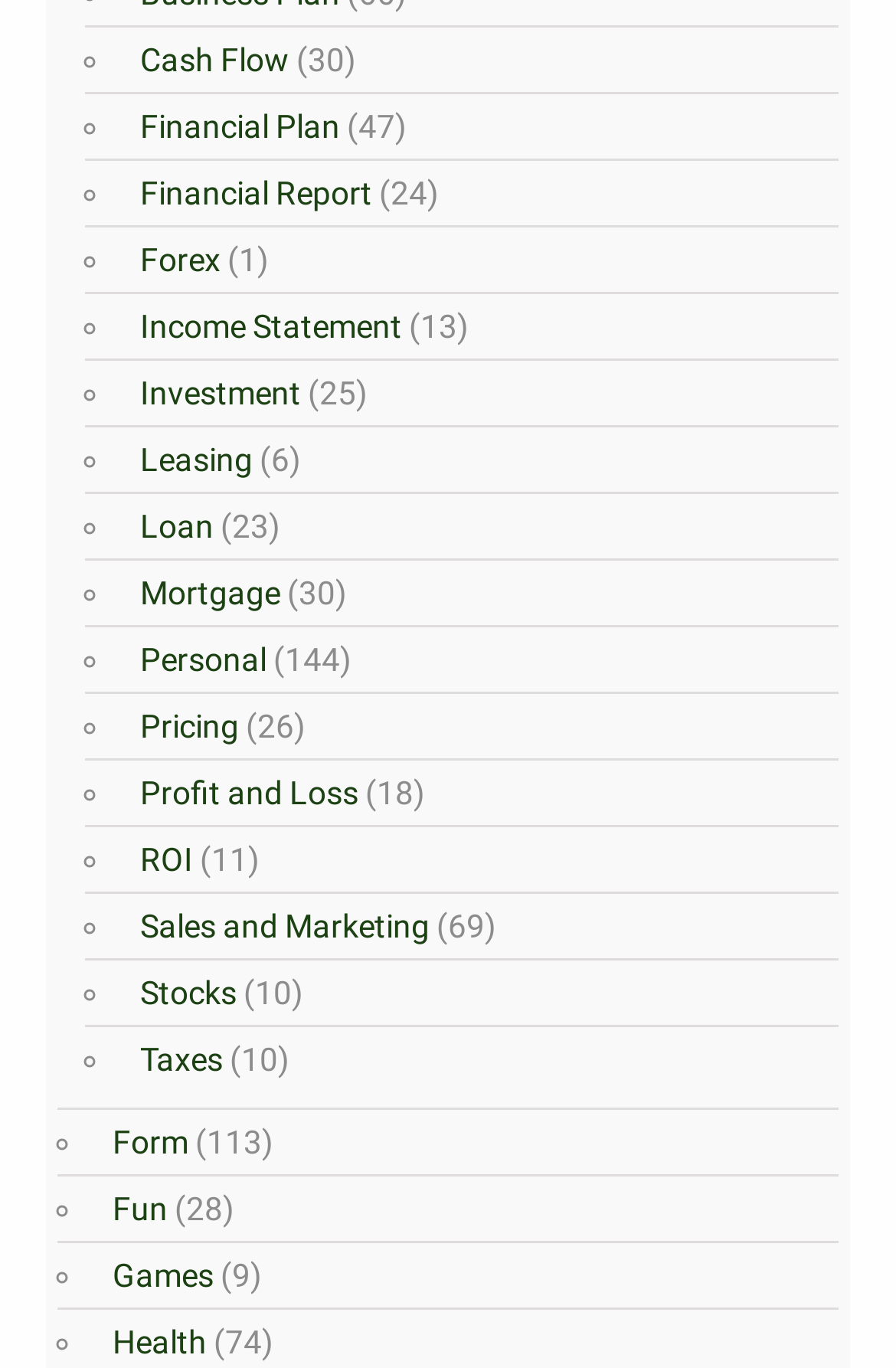Please find the bounding box coordinates for the clickable element needed to perform this instruction: "Check Forex".

[0.144, 0.177, 0.246, 0.204]